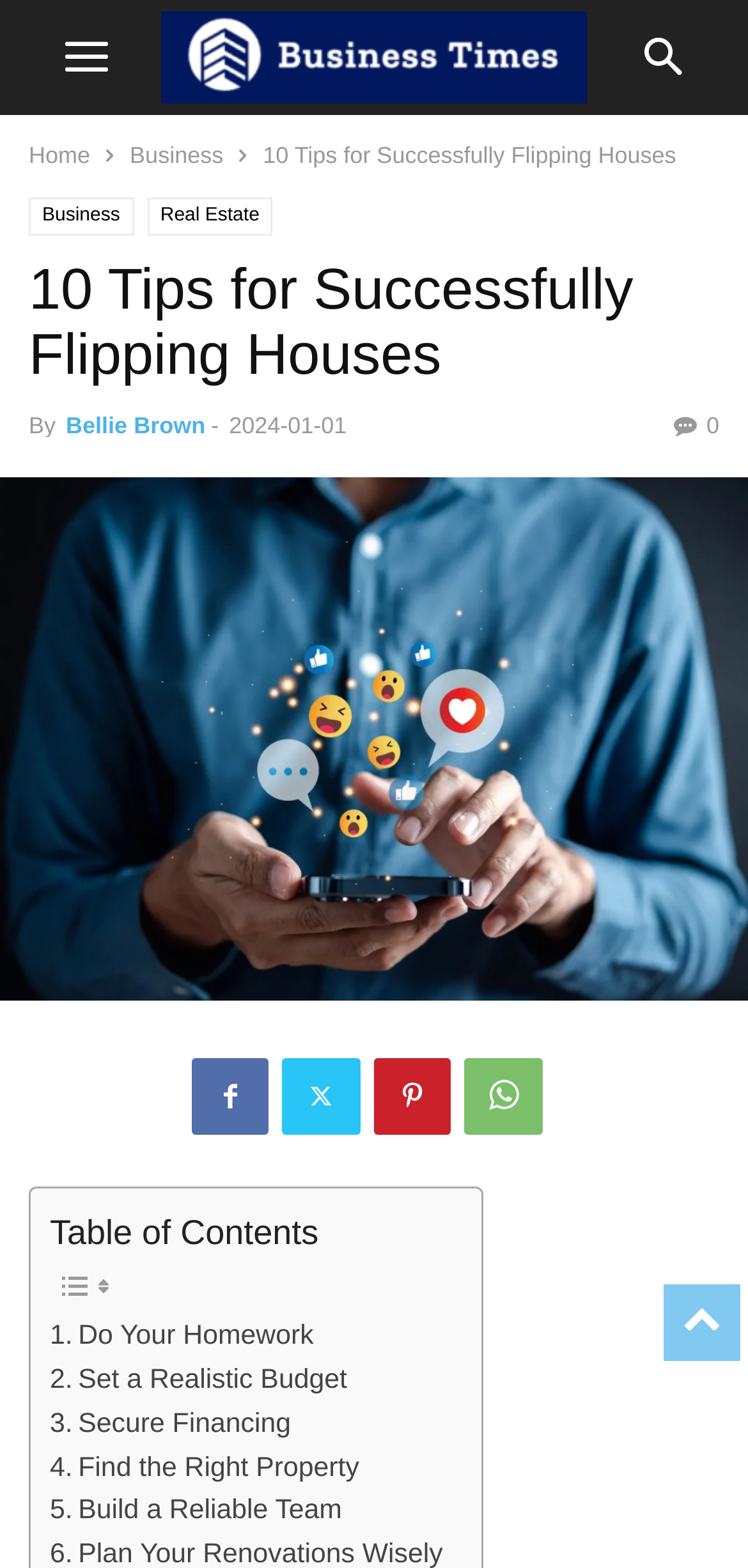Answer the following query concisely with a single word or phrase:
What is the topic of the article?

Flipping Houses